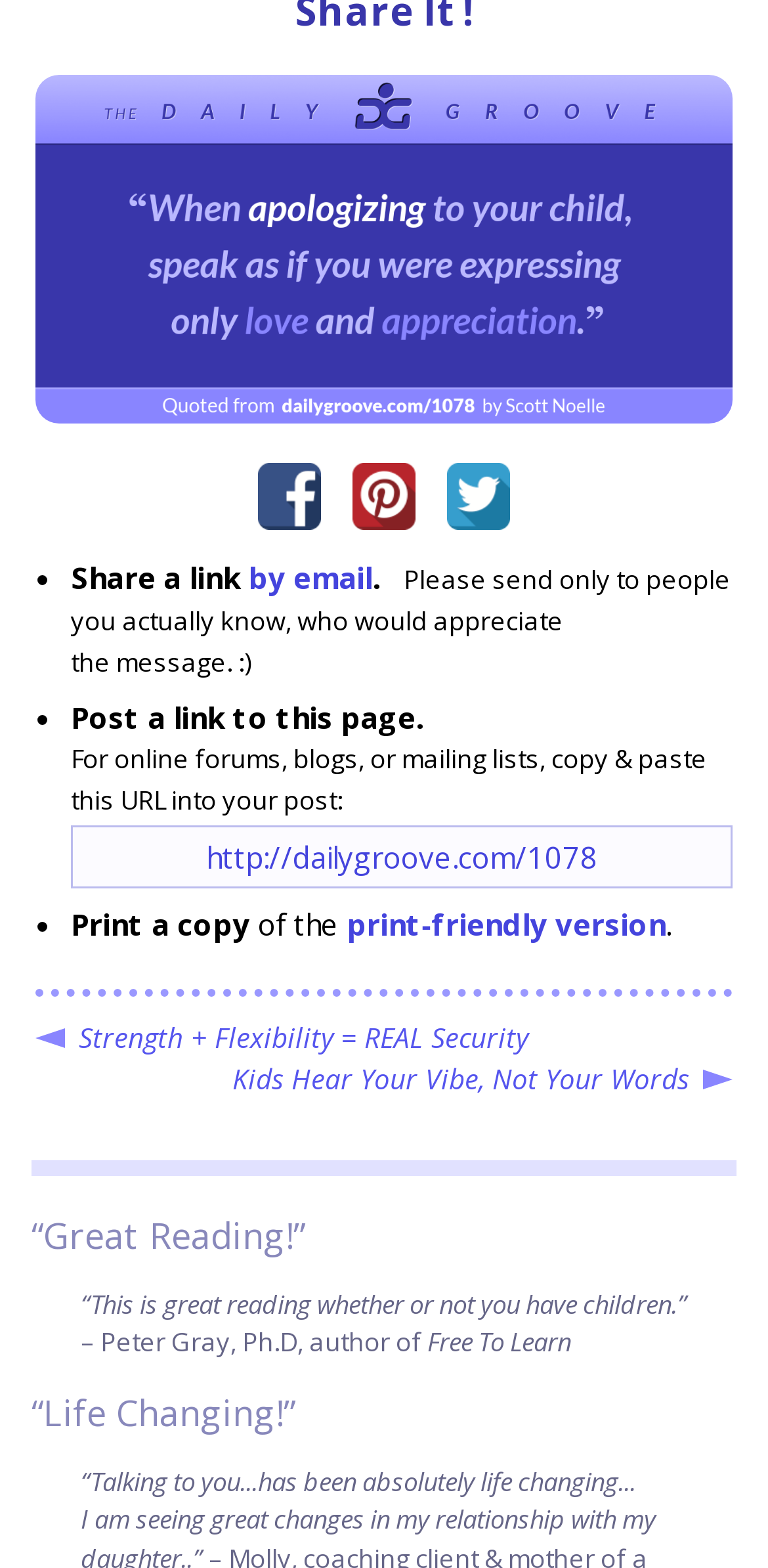Kindly respond to the following question with a single word or a brief phrase: 
What is the title of the first quote?

“Great Reading!”